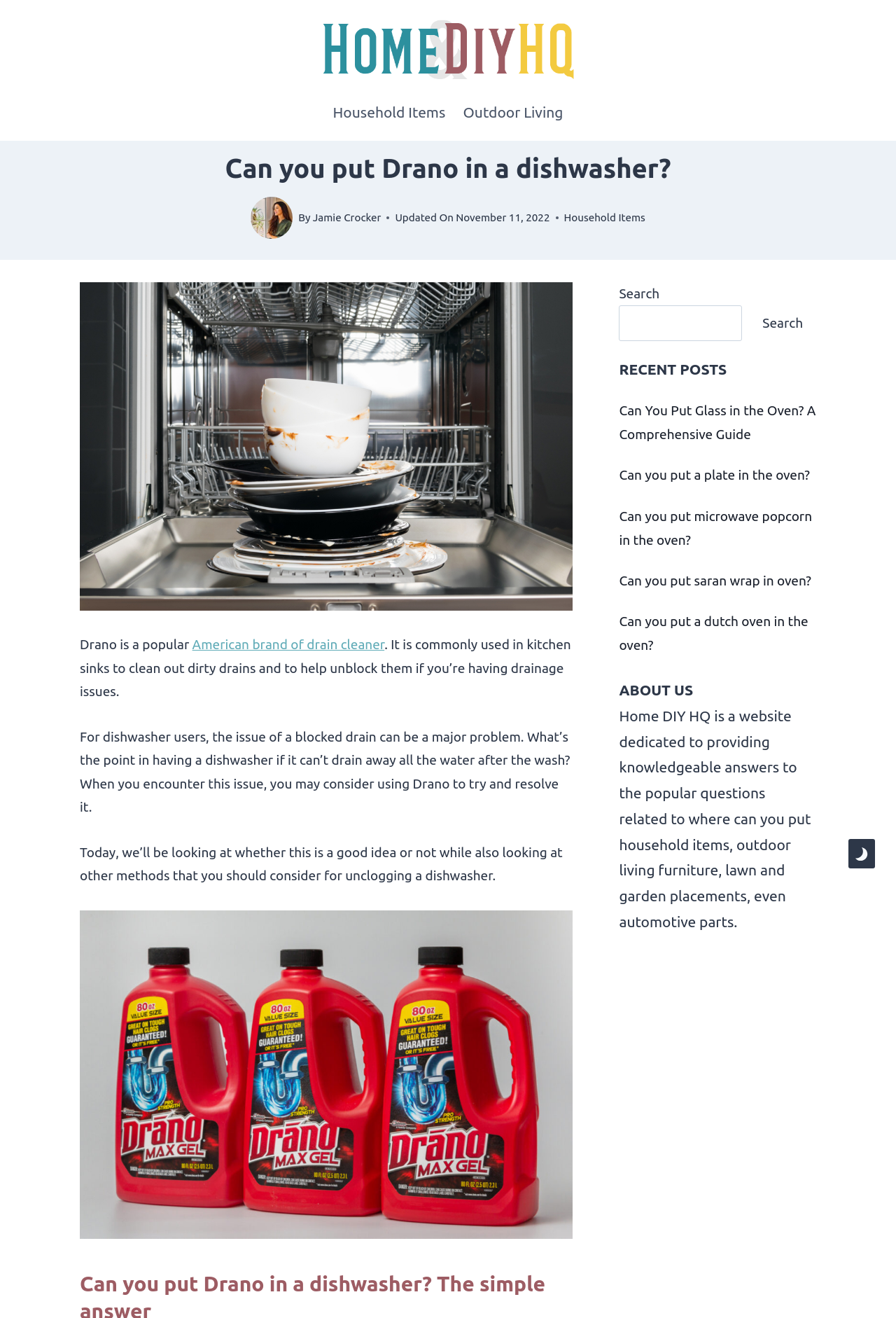Determine the bounding box coordinates of the region to click in order to accomplish the following instruction: "Explore the Household Items category". Provide the coordinates as four float numbers between 0 and 1, specifically [left, top, right, bottom].

[0.362, 0.071, 0.507, 0.101]